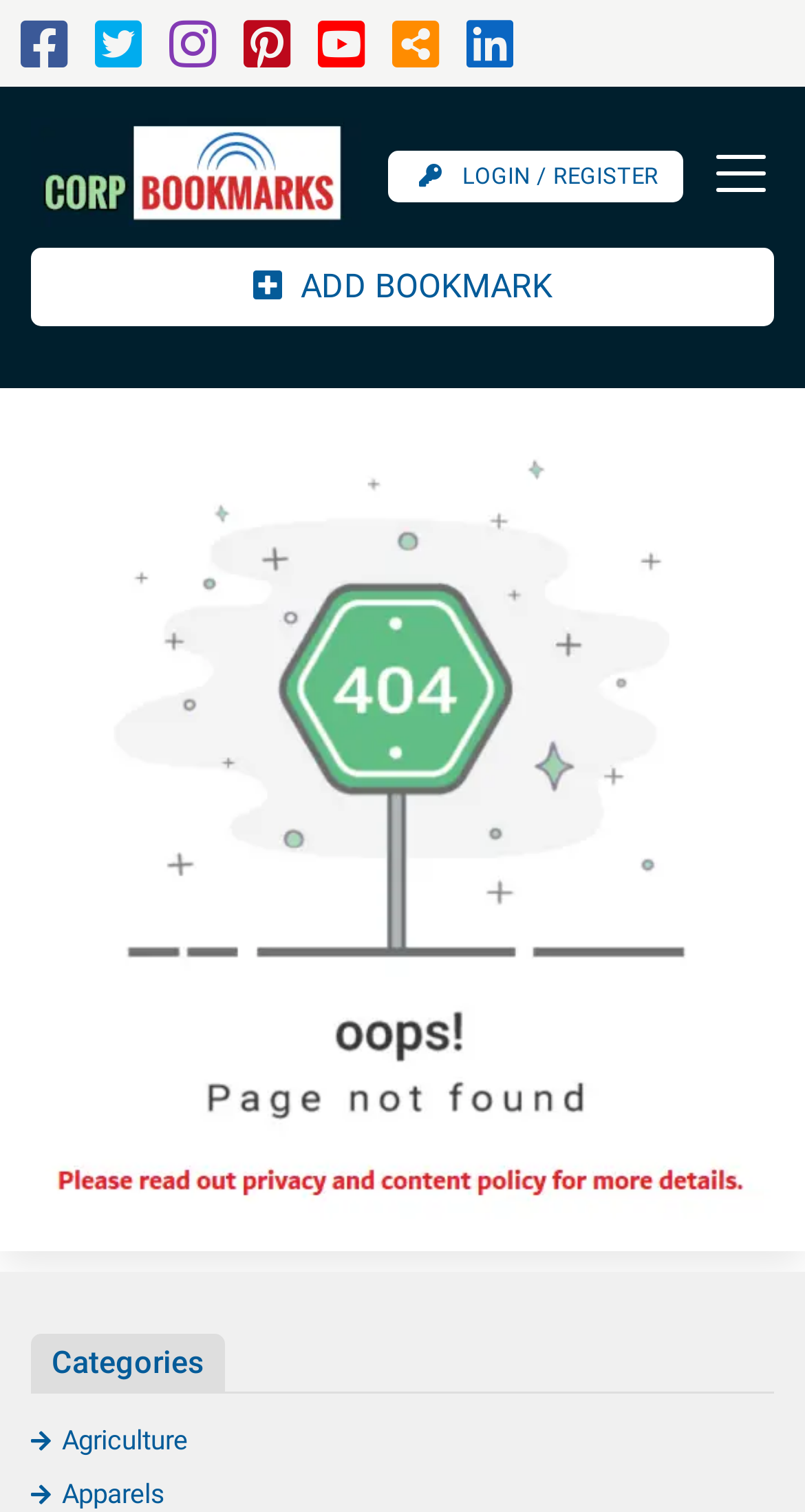What type of content is categorized on this website?
Using the image as a reference, answer with just one word or a short phrase.

Business products